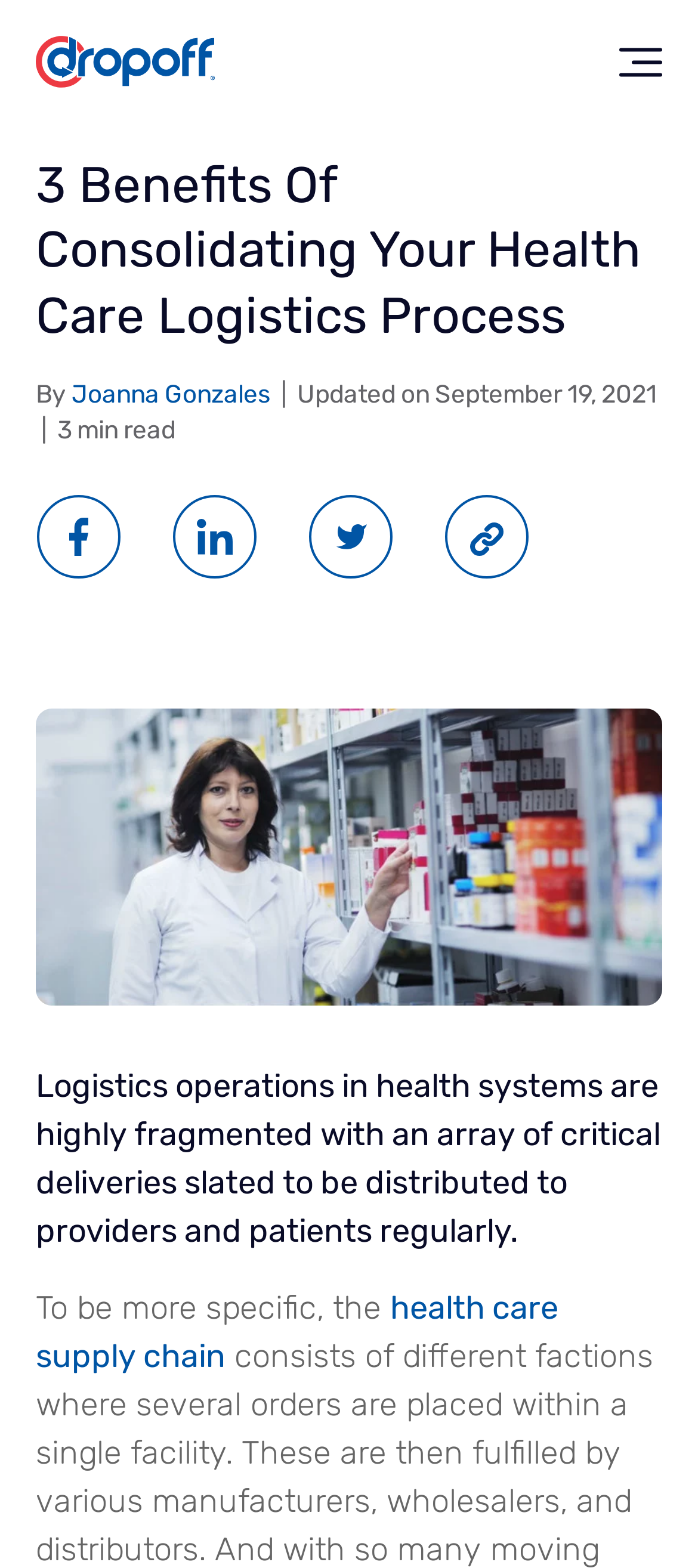Given the webpage screenshot, identify the bounding box of the UI element that matches this description: "Joanna Gonzales".

[0.103, 0.242, 0.387, 0.262]